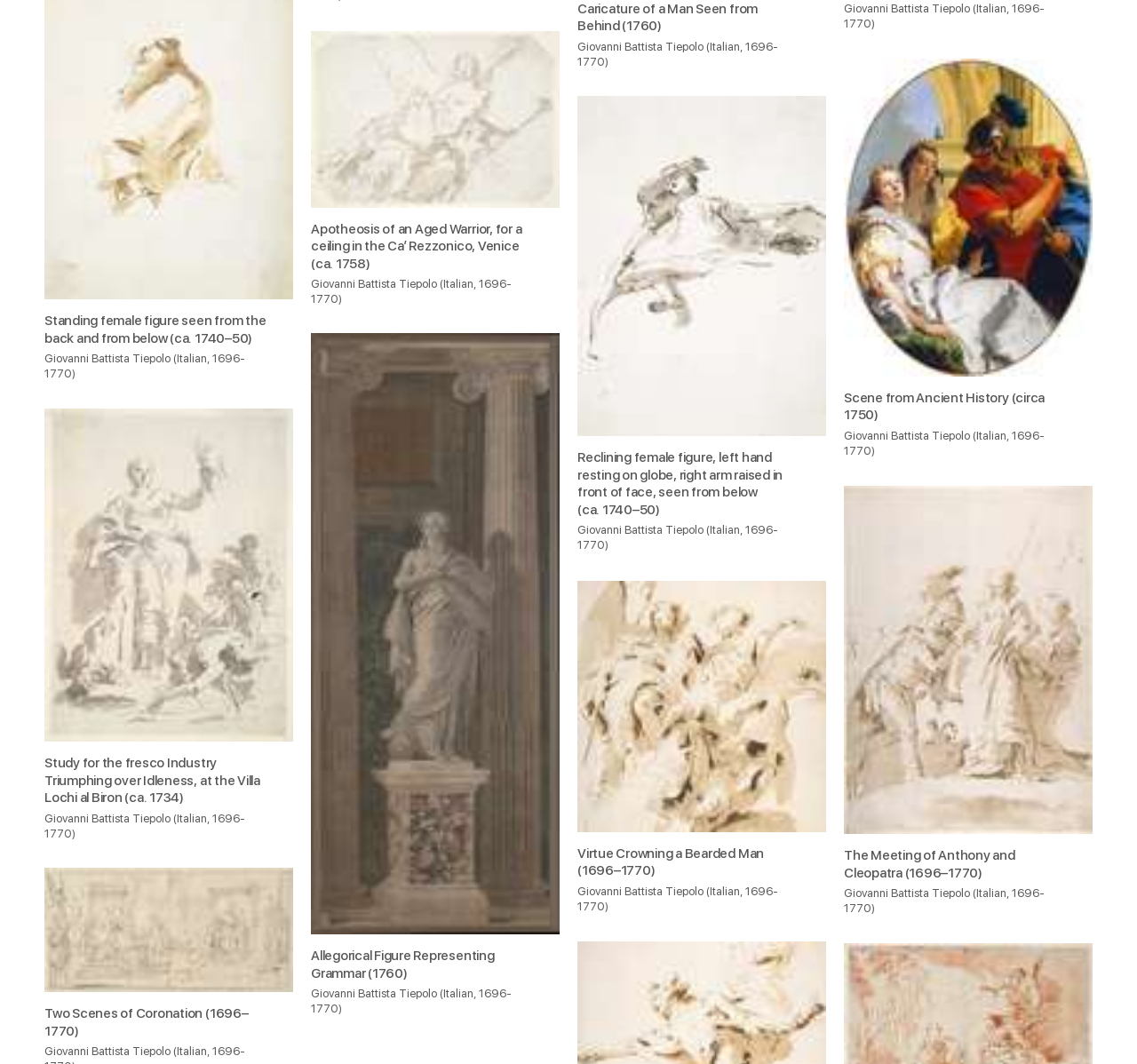Find and indicate the bounding box coordinates of the region you should select to follow the given instruction: "See Scene from Ancient History".

[0.742, 0.055, 0.961, 0.354]